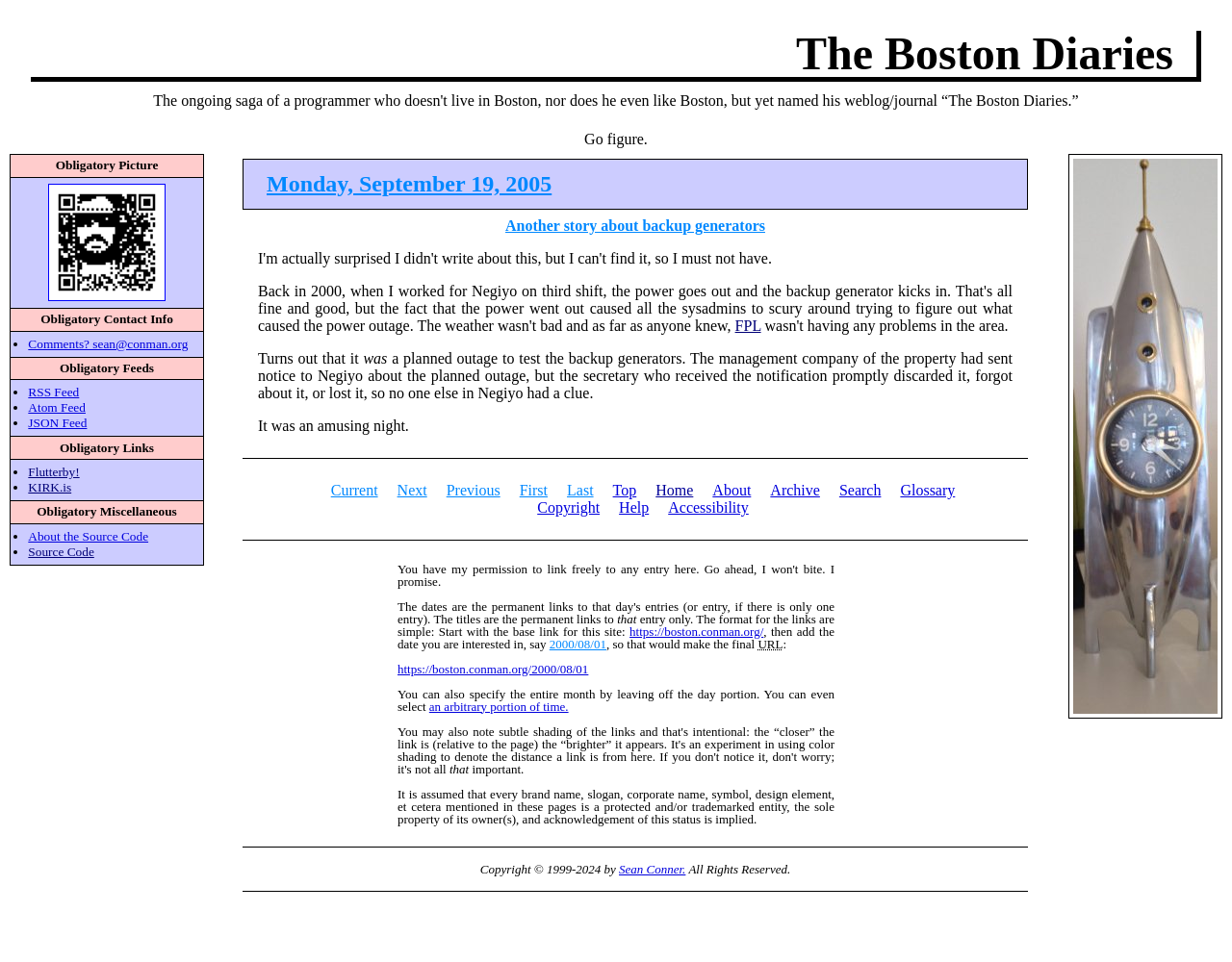Please answer the following question using a single word or phrase: 
What is the date of the blog entry?

Monday, September 19, 2005